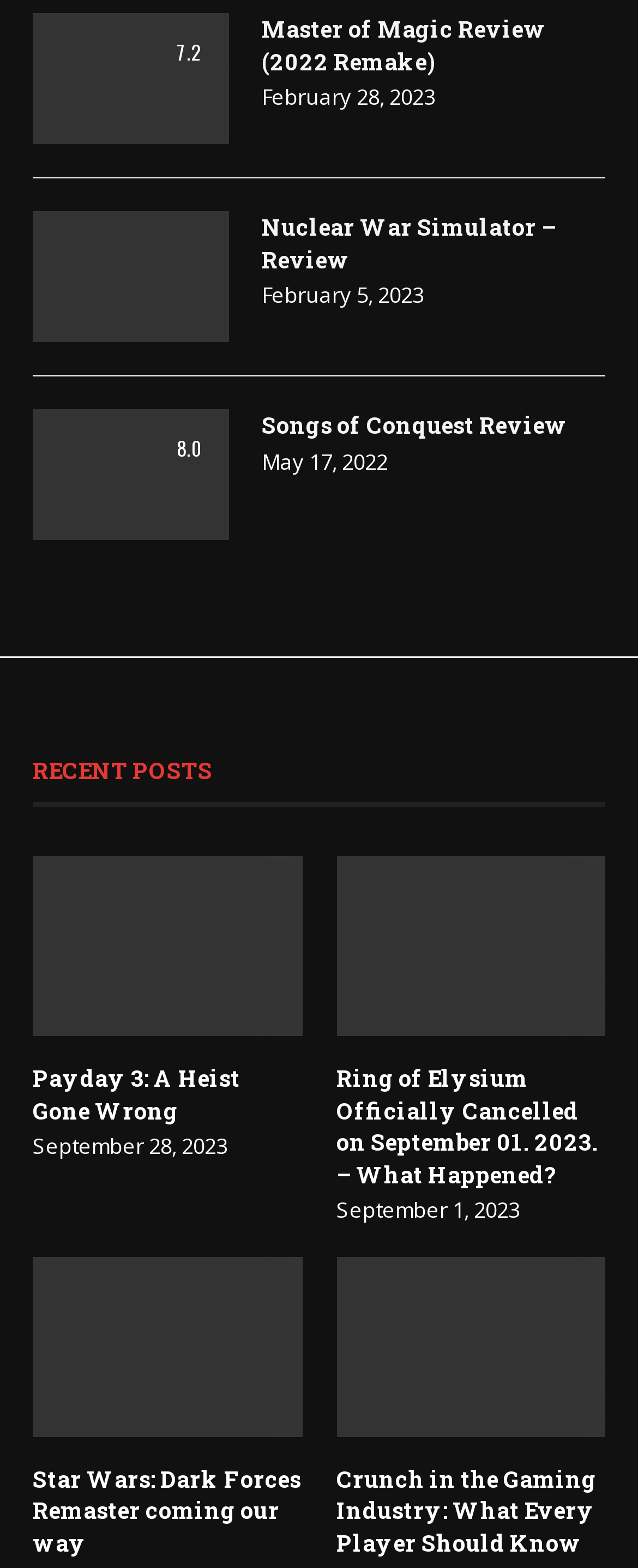When was the Nuclear War Simulator review published?
Based on the visual details in the image, please answer the question thoroughly.

The publication date of the Nuclear War Simulator review is February 5, 2023, which is indicated by the time element located below the heading 'Nuclear War Simulator – Review'.